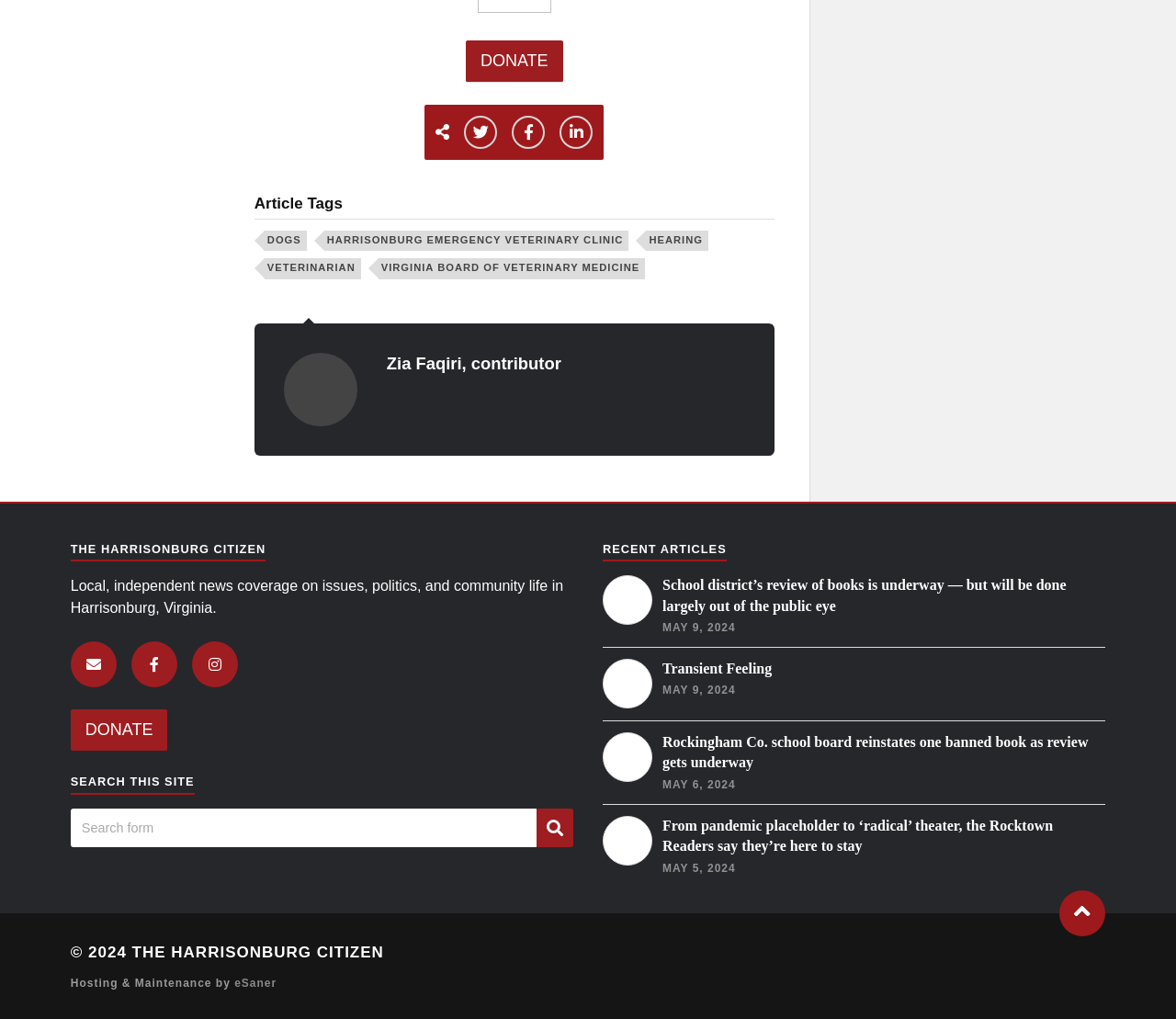Provide a brief response to the question below using a single word or phrase: 
What is the purpose of the search box?

To search the website